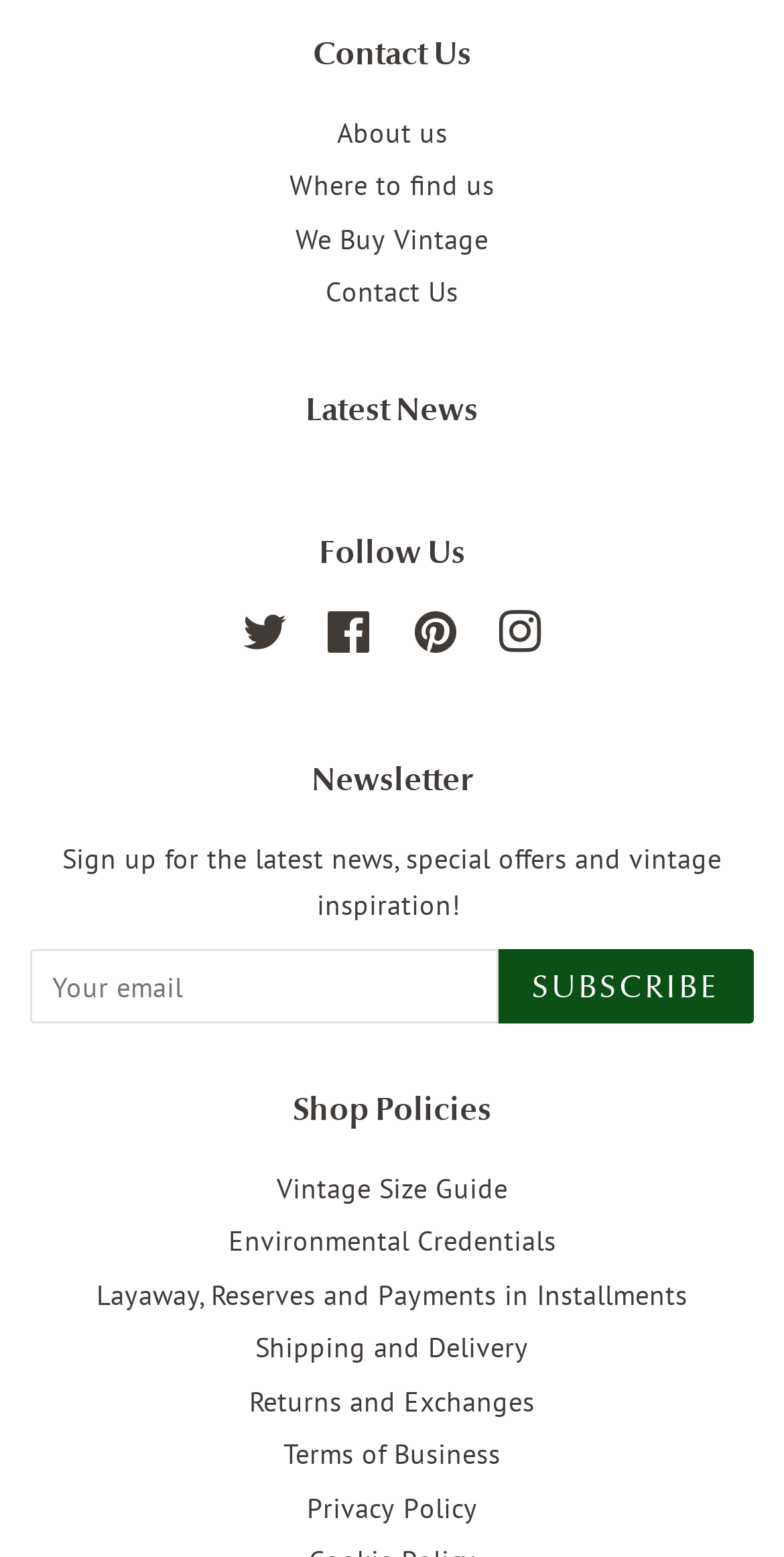Given the description "Instagram", determine the bounding box of the corresponding UI element.

[0.635, 0.399, 0.691, 0.422]